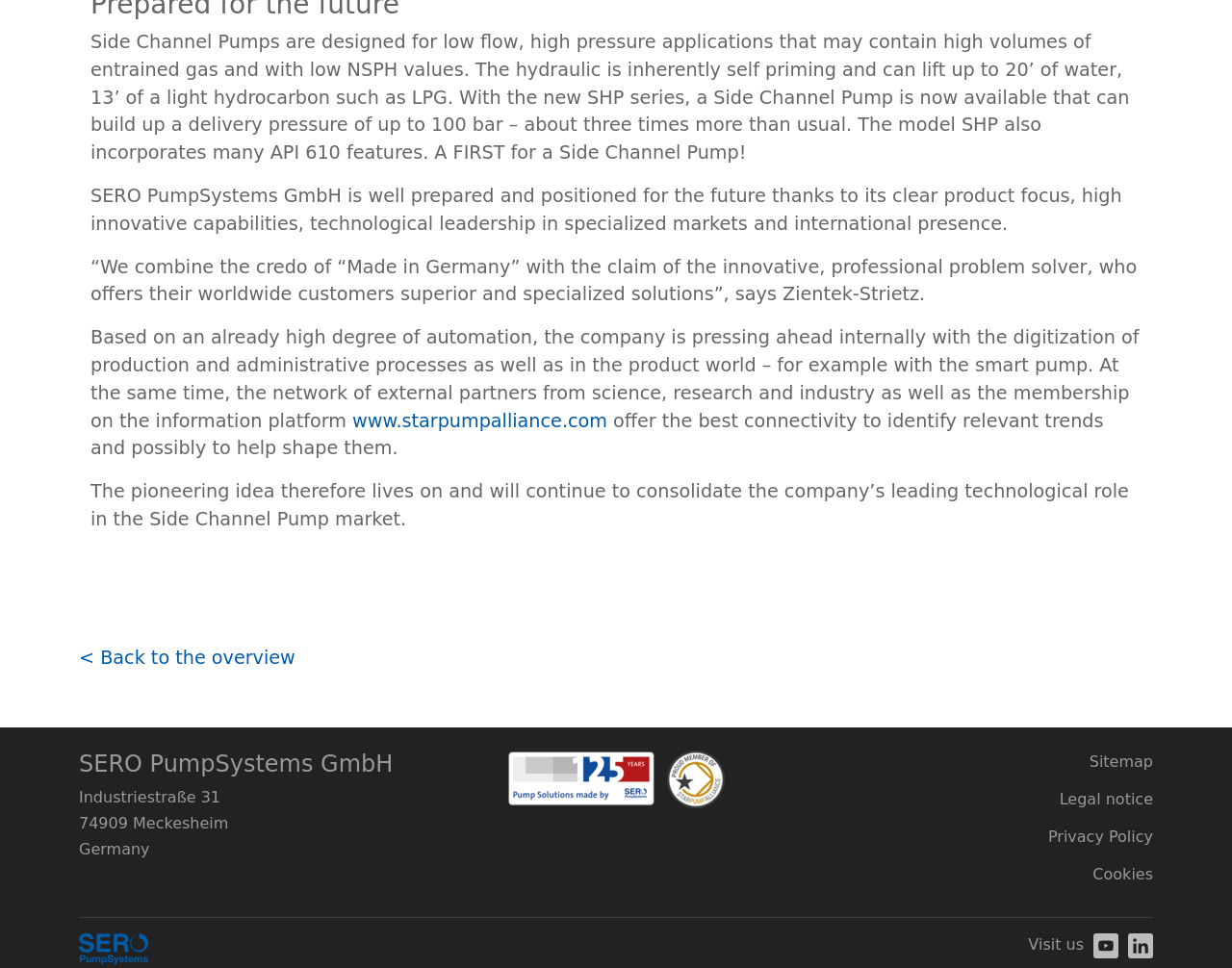What is the theme of the image with ID 461?
Please answer the question with as much detail as possible using the screenshot.

The theme of the image is mentioned in the image element with ID 461, which is located in the figure element with ID 449. The image appears to be a logo or banner celebrating 125 years of pump solutions made by SERO.